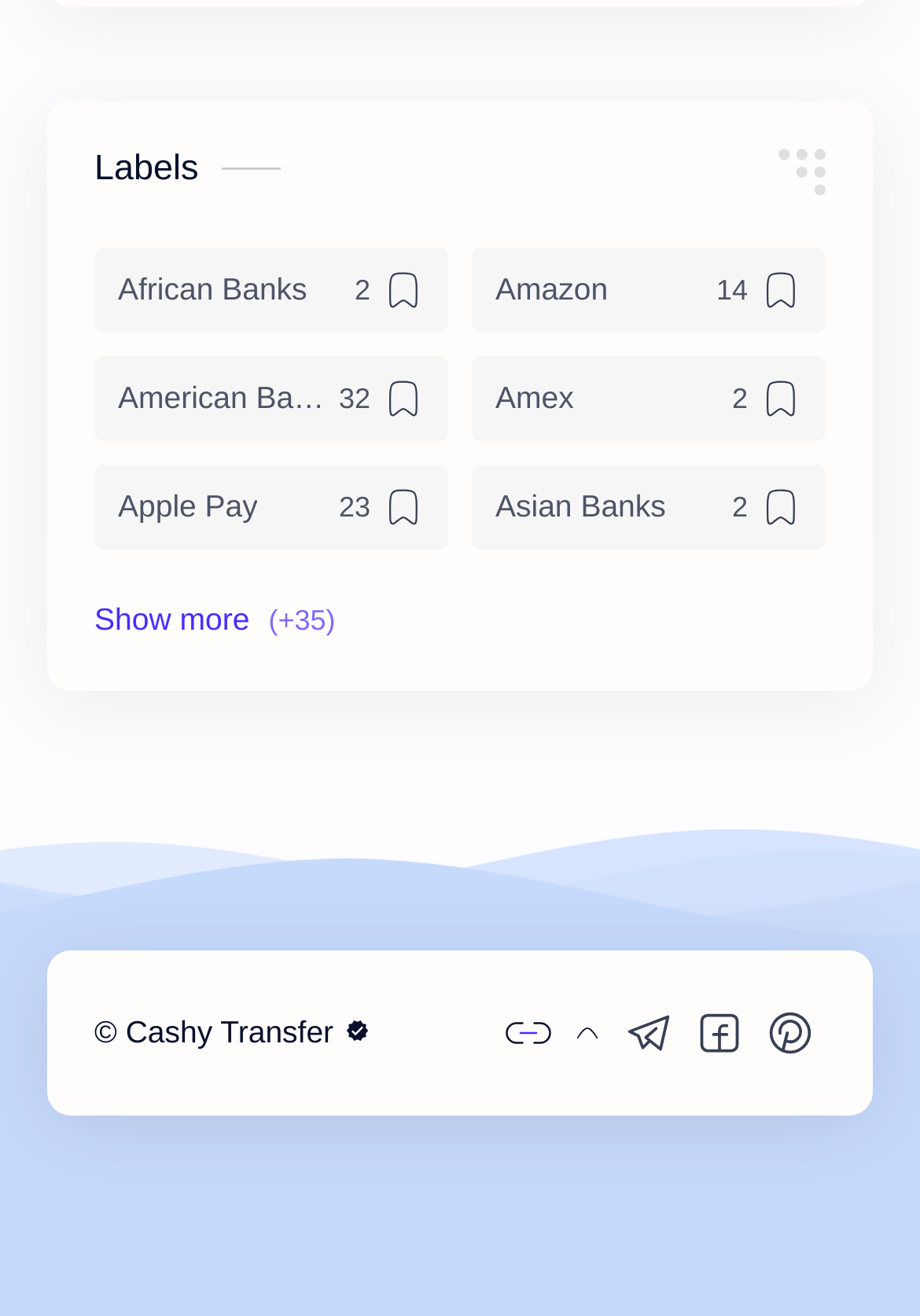Locate the bounding box coordinates of the element to click to perform the following action: 'Click on the 'Cashy Transfer' link'. The coordinates should be given as four float values between 0 and 1, in the form of [left, top, right, bottom].

[0.136, 0.77, 0.405, 0.797]